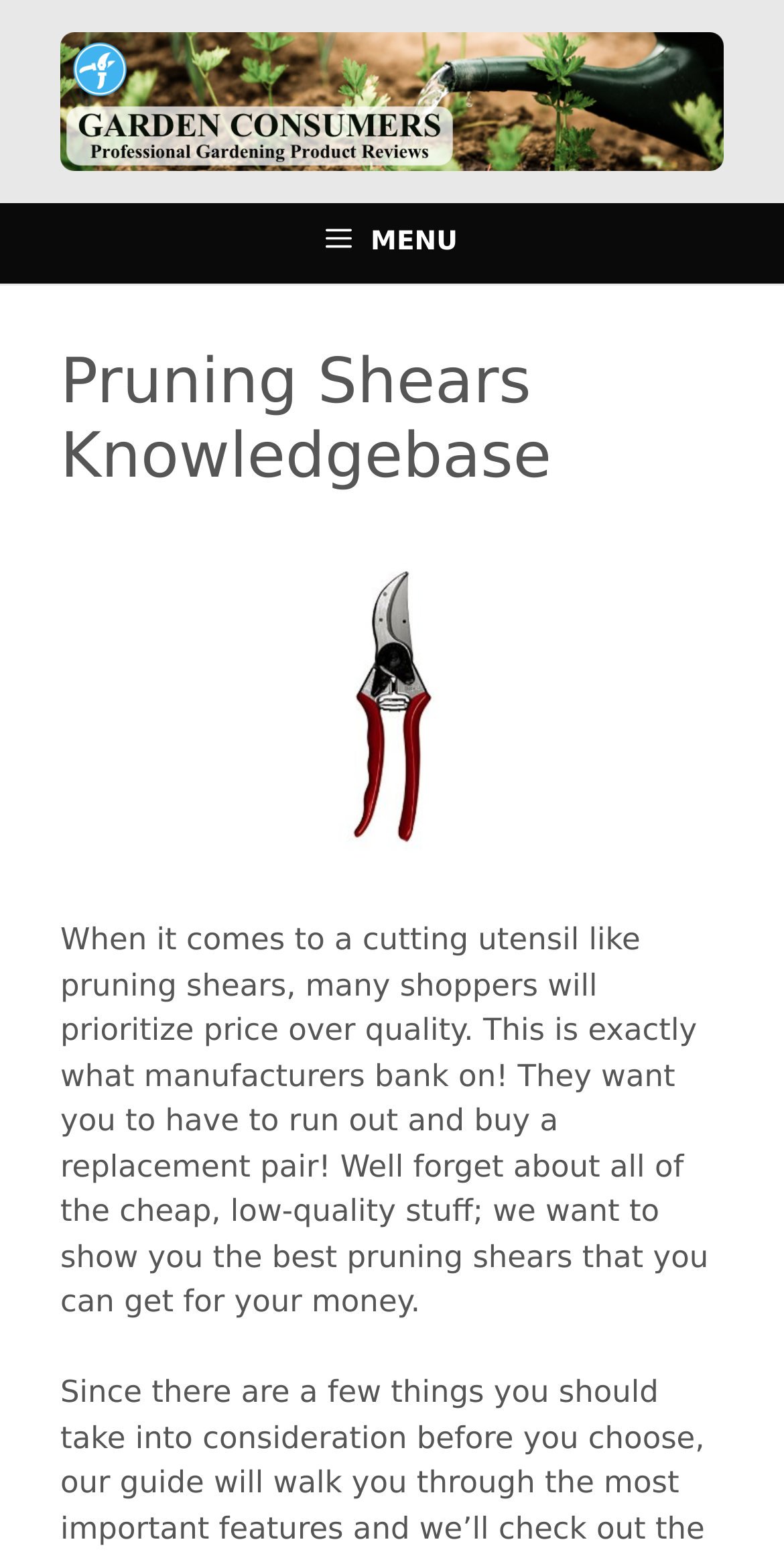Articulate a complete and detailed caption of the webpage elements.

The webpage is about a knowledgebase for pruning shears, with a focus on helping users make informed purchasing decisions. At the top of the page, there is a banner with a link to "Garden Consumers" accompanied by an image, taking up the full width of the page. Below the banner, a navigation menu is located, with a "MENU" button that can be expanded to reveal more options.

The main content of the page is headed by a title "Pruning Shears Knowledgebase", followed by a paragraph of text that discusses the importance of prioritizing quality over price when it comes to pruning shears. The text explains that manufacturers often take advantage of customers' focus on price, leading to the need for frequent replacements. The webpage aims to provide users with information on the best pruning shears available, helping them make a well-informed purchase.